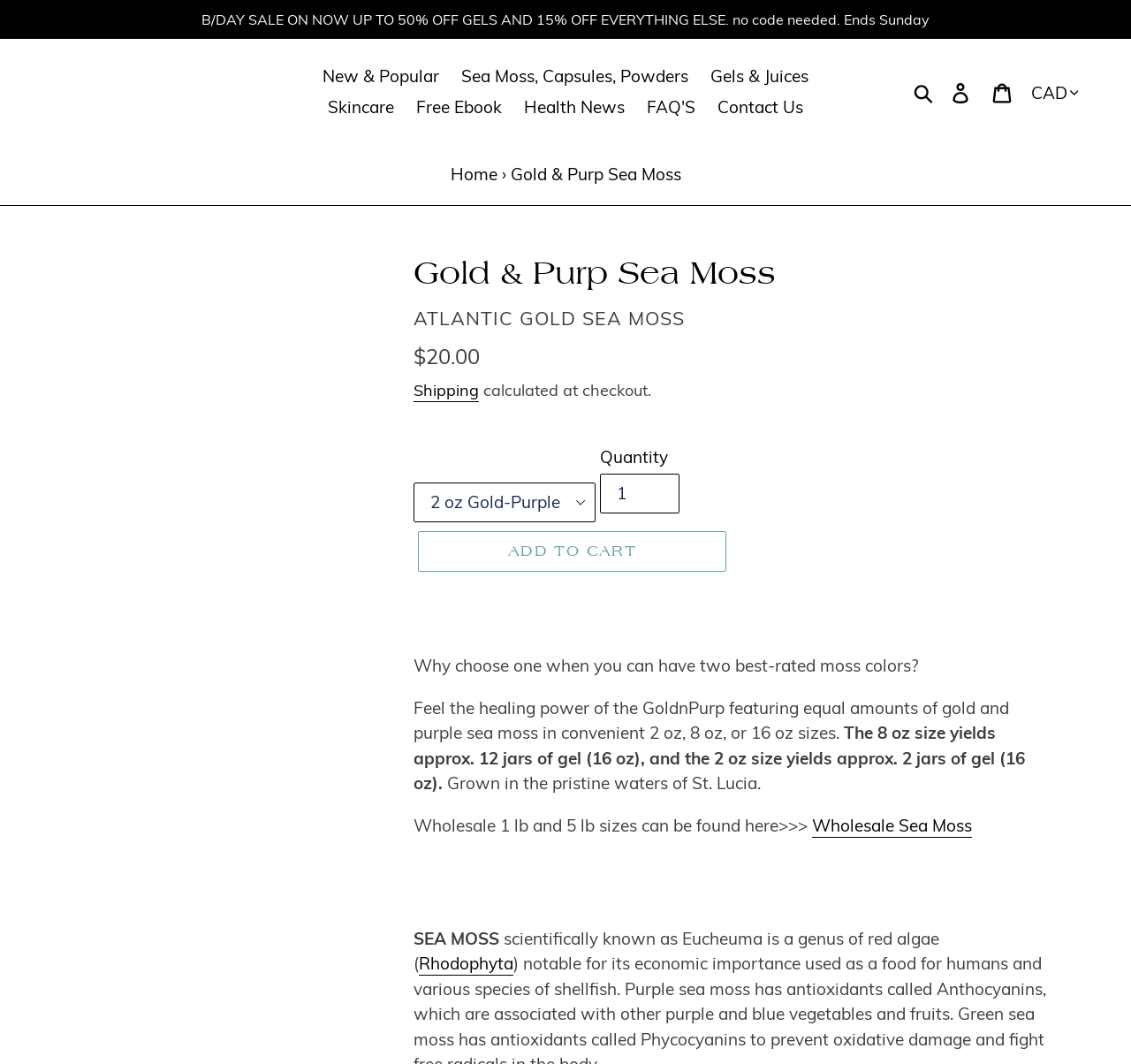What is the scientific name of the sea moss?
Look at the screenshot and give a one-word or phrase answer.

Eucheuma